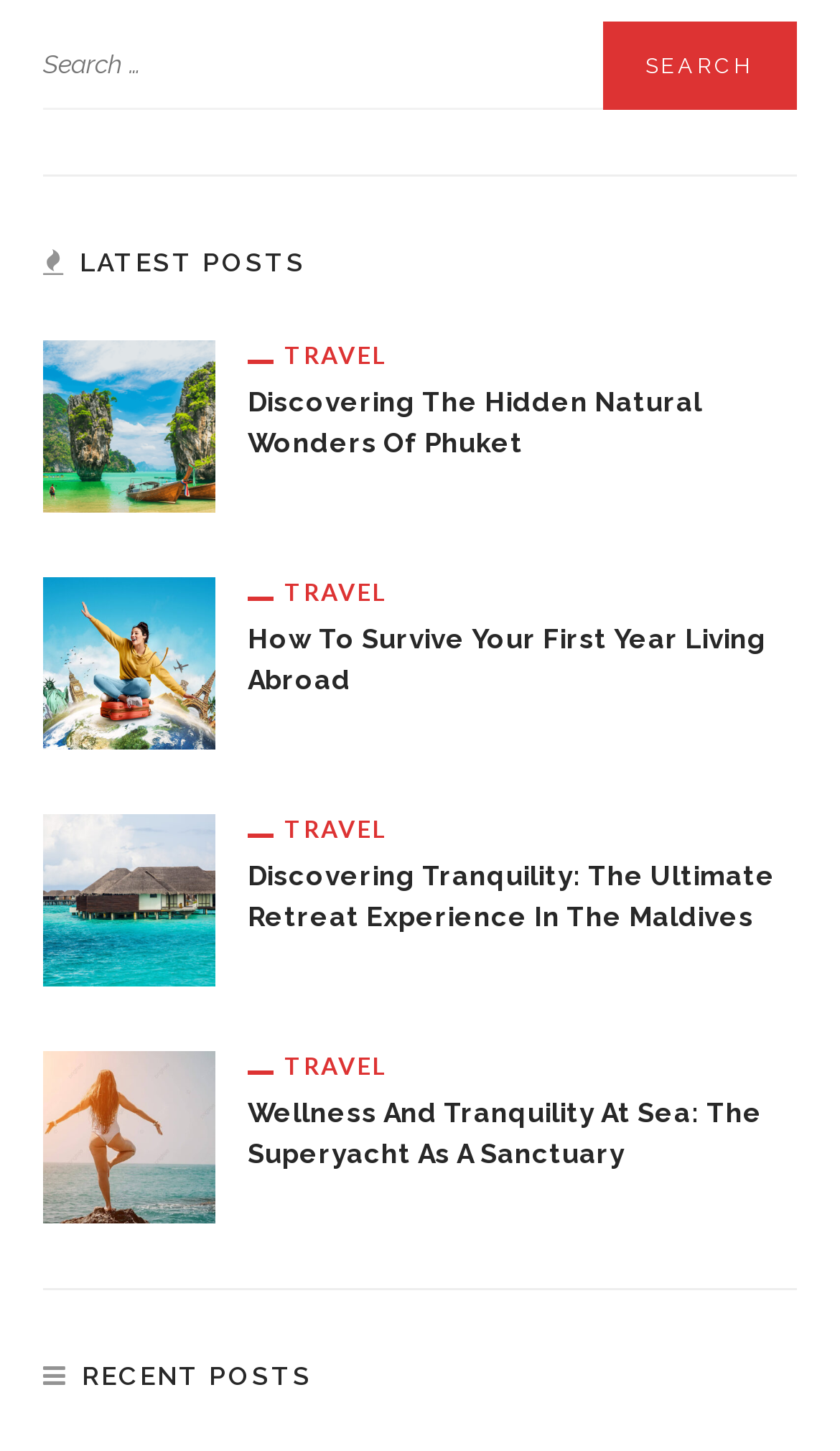Specify the bounding box coordinates of the area that needs to be clicked to achieve the following instruction: "Read the latest post about Phuket".

[0.051, 0.28, 0.256, 0.303]